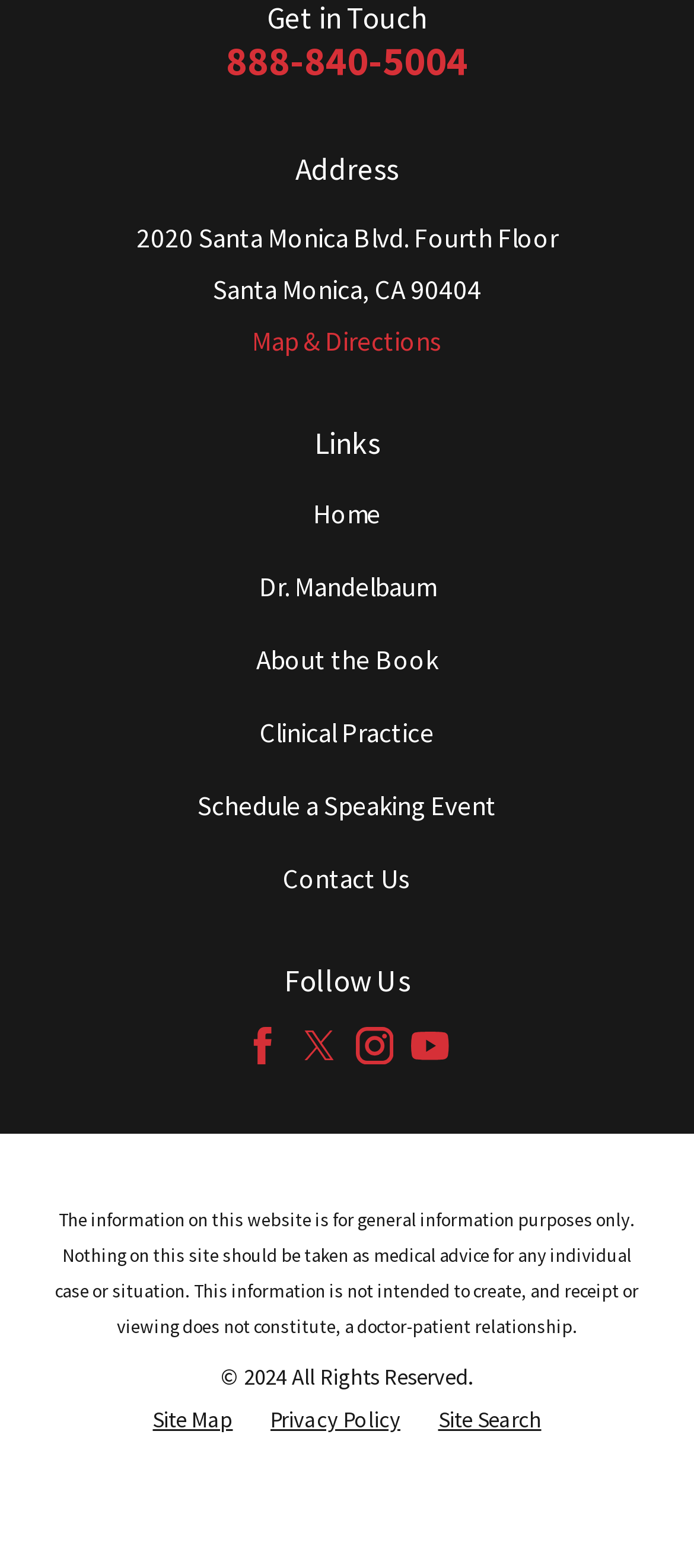Provide the bounding box coordinates, formatted as (top-left x, top-left y, bottom-right x, bottom-right y), with all values being floating point numbers between 0 and 1. Identify the bounding box of the UI element that matches the description: About the Book

[0.369, 0.41, 0.631, 0.431]